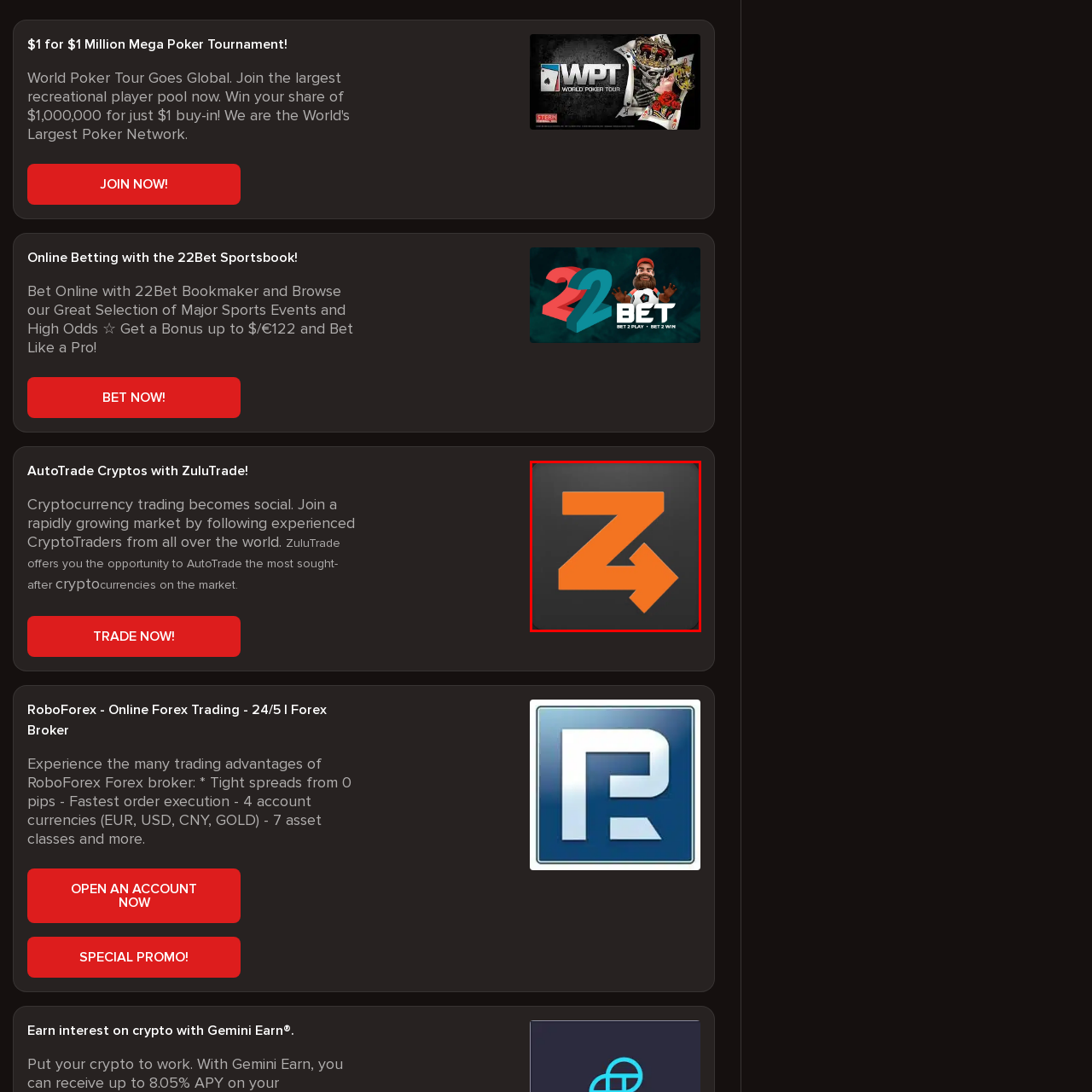Direct your attention to the segment of the image enclosed by the red boundary and answer the ensuing question in detail: What is the background color of the logo?

The caption describes the logo as being set against a sleek black background, which implies that the background color of the logo is black.